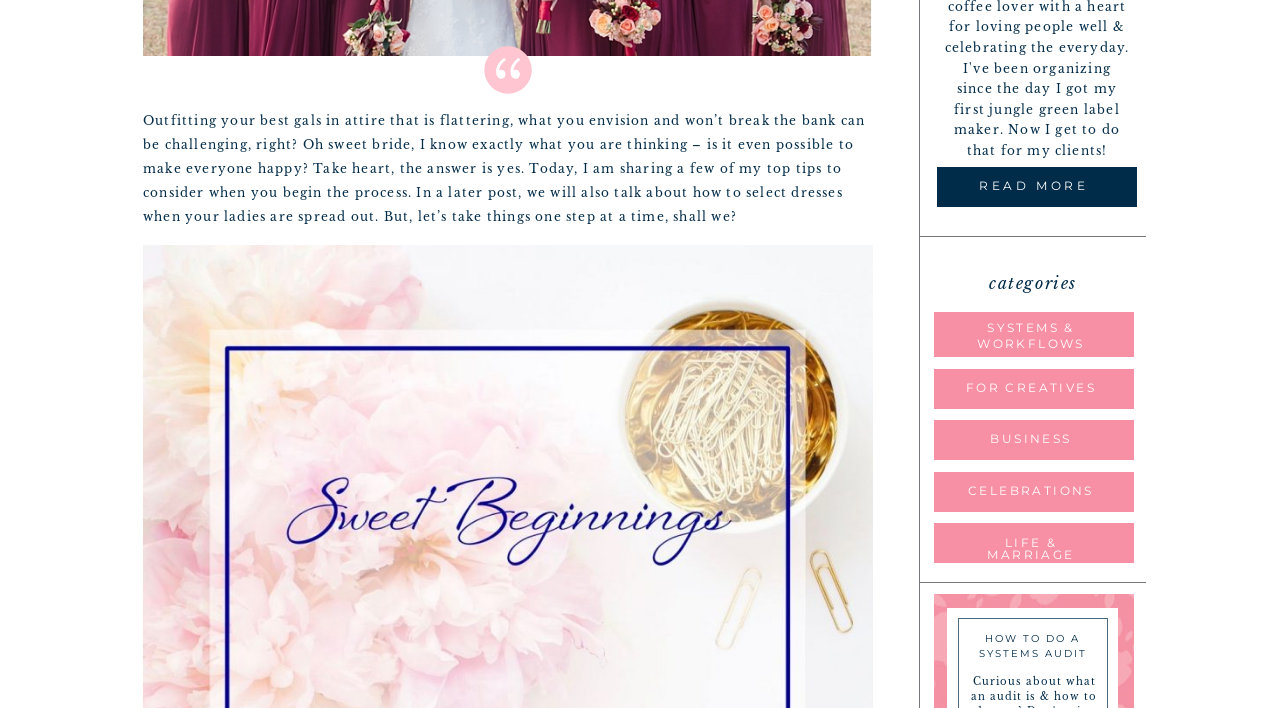Determine the bounding box coordinates for the UI element matching this description: "parent_node: HELLO".

[0.73, 0.441, 0.886, 0.504]